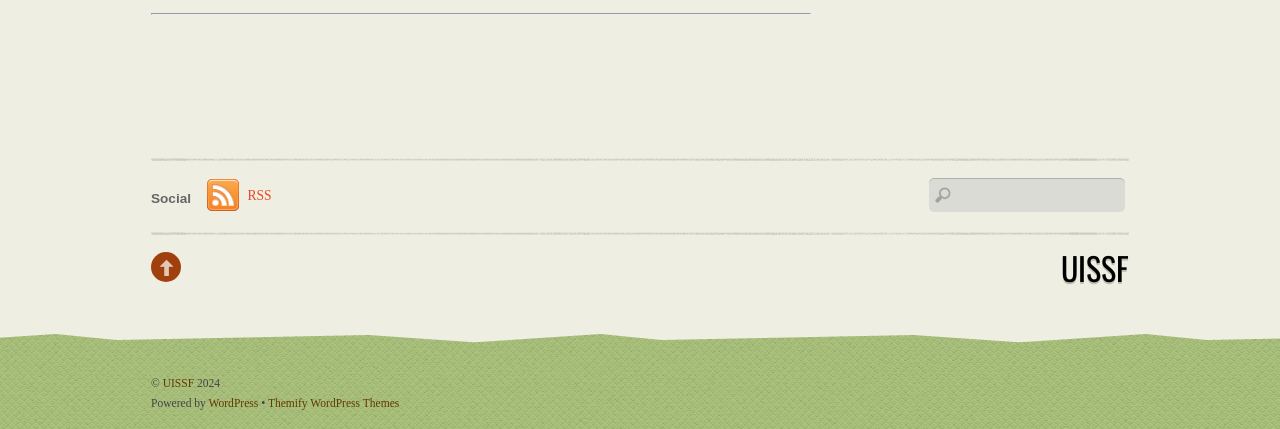From the details in the image, provide a thorough response to the question: Is there a link to RSS?

I found a link element with the text 'RSS' which suggests that the webpage provides an RSS feed and provides a link to it.